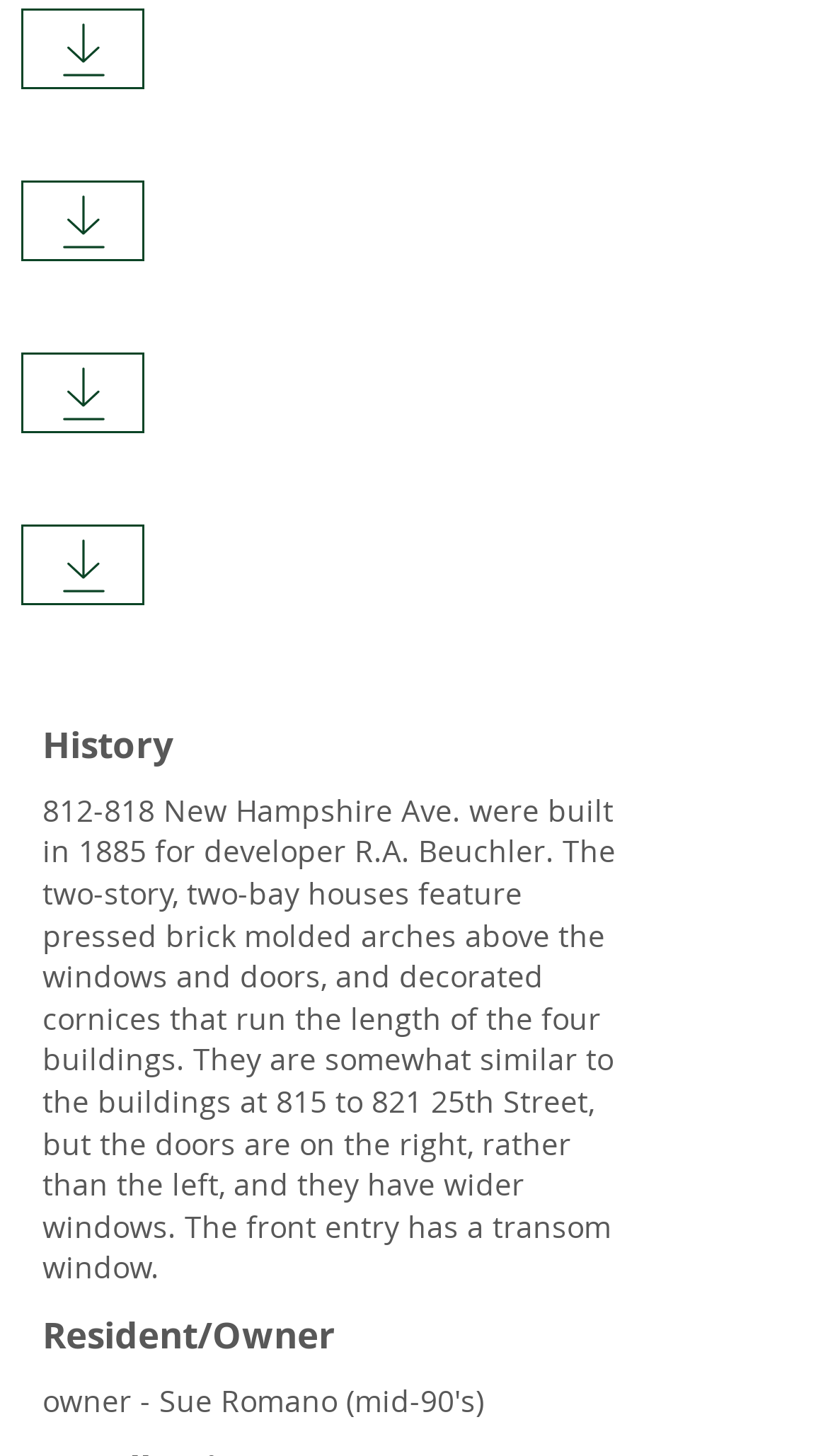Specify the bounding box coordinates of the region I need to click to perform the following instruction: "View history". The coordinates must be four float numbers in the range of 0 to 1, i.e., [left, top, right, bottom].

[0.051, 0.494, 0.769, 0.528]